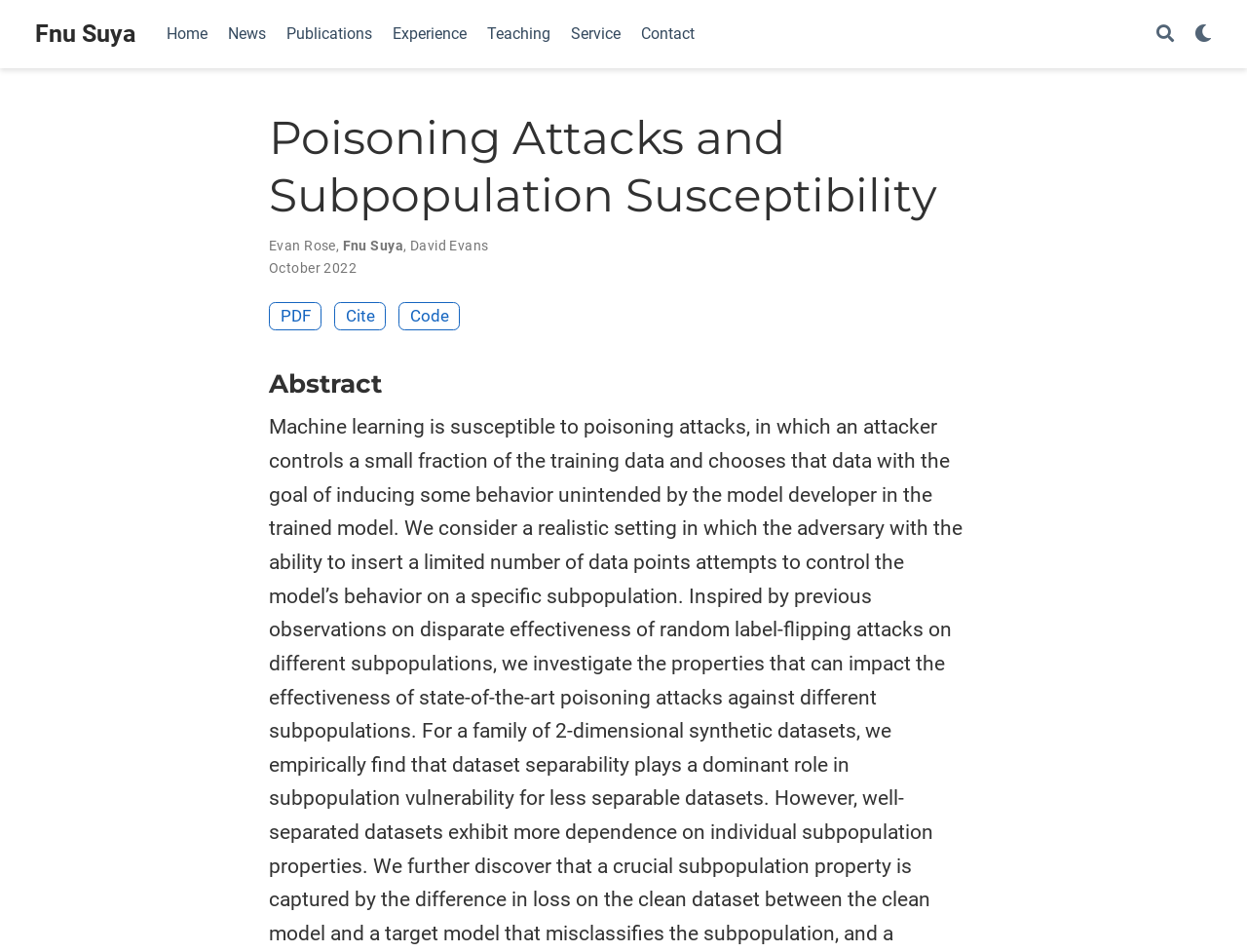Please reply to the following question using a single word or phrase: 
Who is the second author?

Fnu Suya